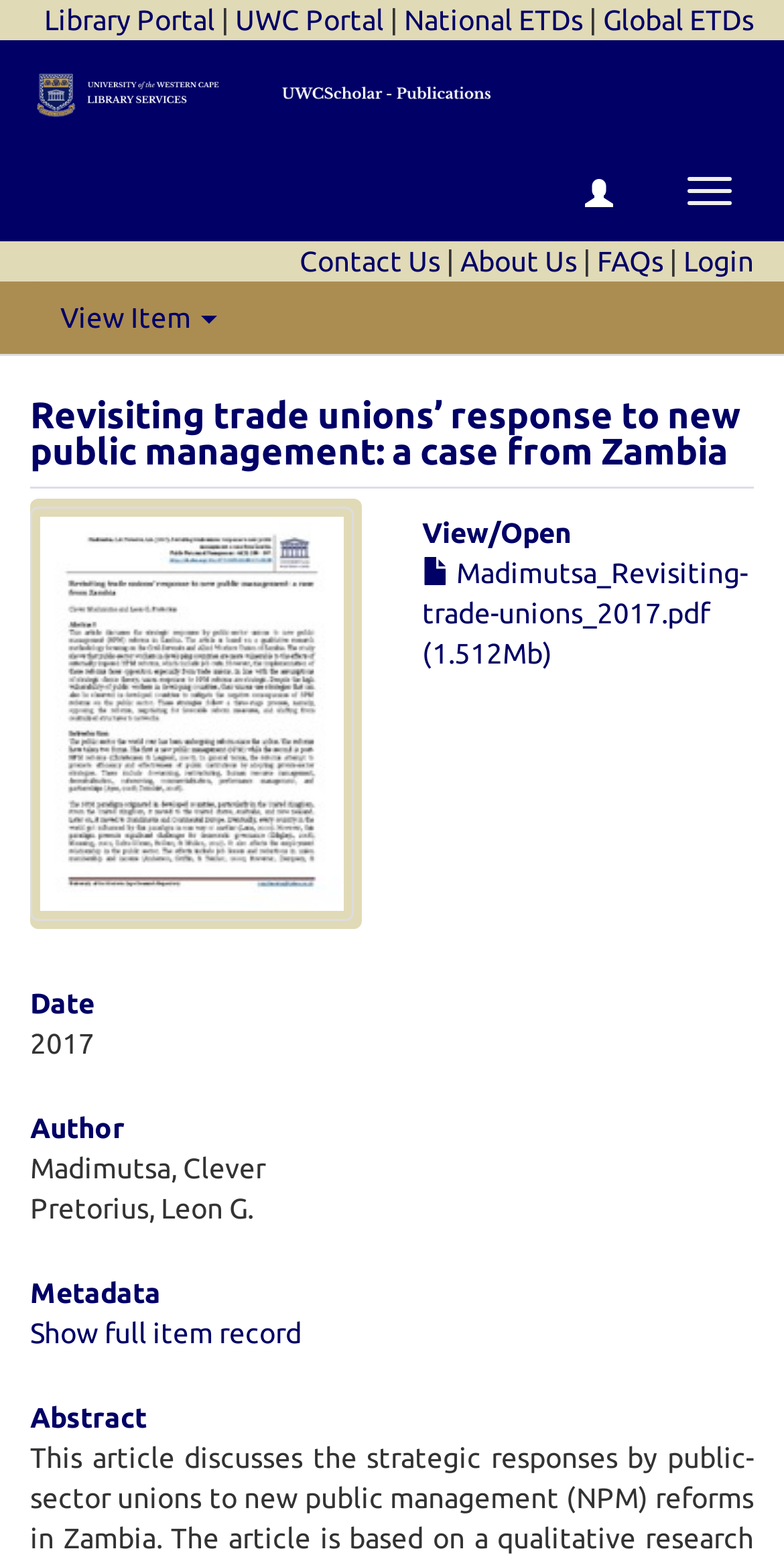Identify the bounding box coordinates of the region that should be clicked to execute the following instruction: "Contact Us".

[0.382, 0.158, 0.562, 0.178]